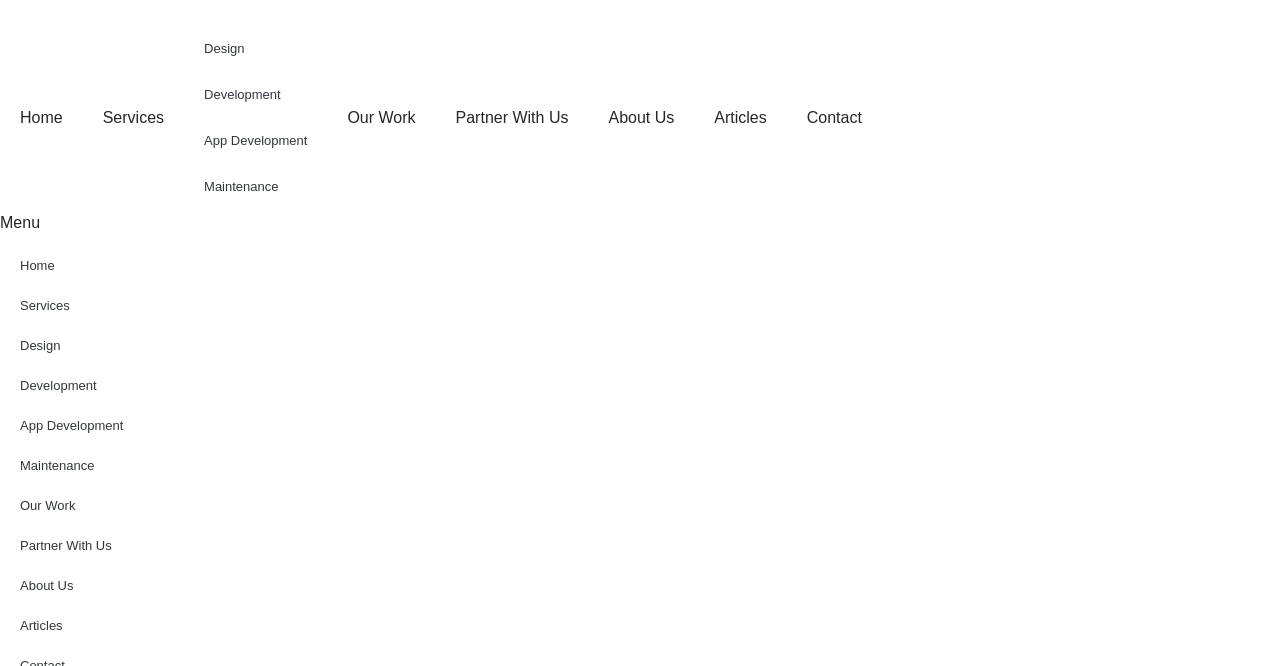Please identify the bounding box coordinates of the element that needs to be clicked to perform the following instruction: "read articles".

[0.542, 0.039, 0.615, 0.315]